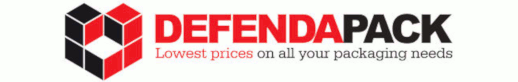Explain the details of the image comprehensively.

The image features the logo of "DEFENDAPACK," a packaging company that emphasizes offering the lowest prices on a variety of packaging products. The logo incorporates a visually striking design that includes a three-dimensional cube rendered in red and black, symbolizing strength and protection, alongside the company name prominently displayed in bold typography. Beneath the name, the tagline "Lowest prices on all your packaging needs" captures the essence of the brand’s commitment to affordability and comprehensive service in the packaging sector. This logo effectively communicates the identity of DEFENDAPACK, making it instantly recognizable to potential customers.